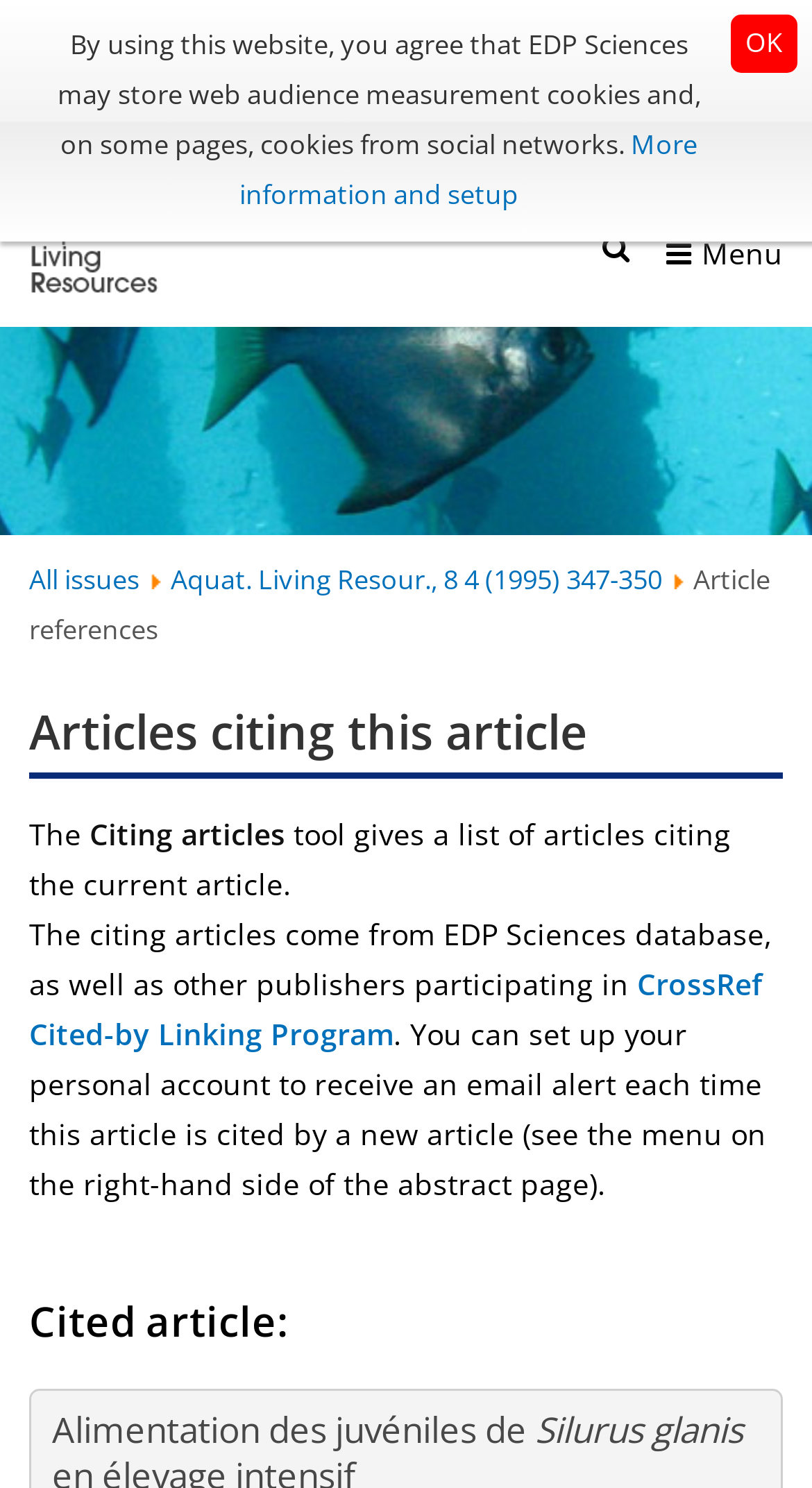Locate the coordinates of the bounding box for the clickable region that fulfills this instruction: "Submit your paper".

[0.5, 0.081, 0.823, 0.108]